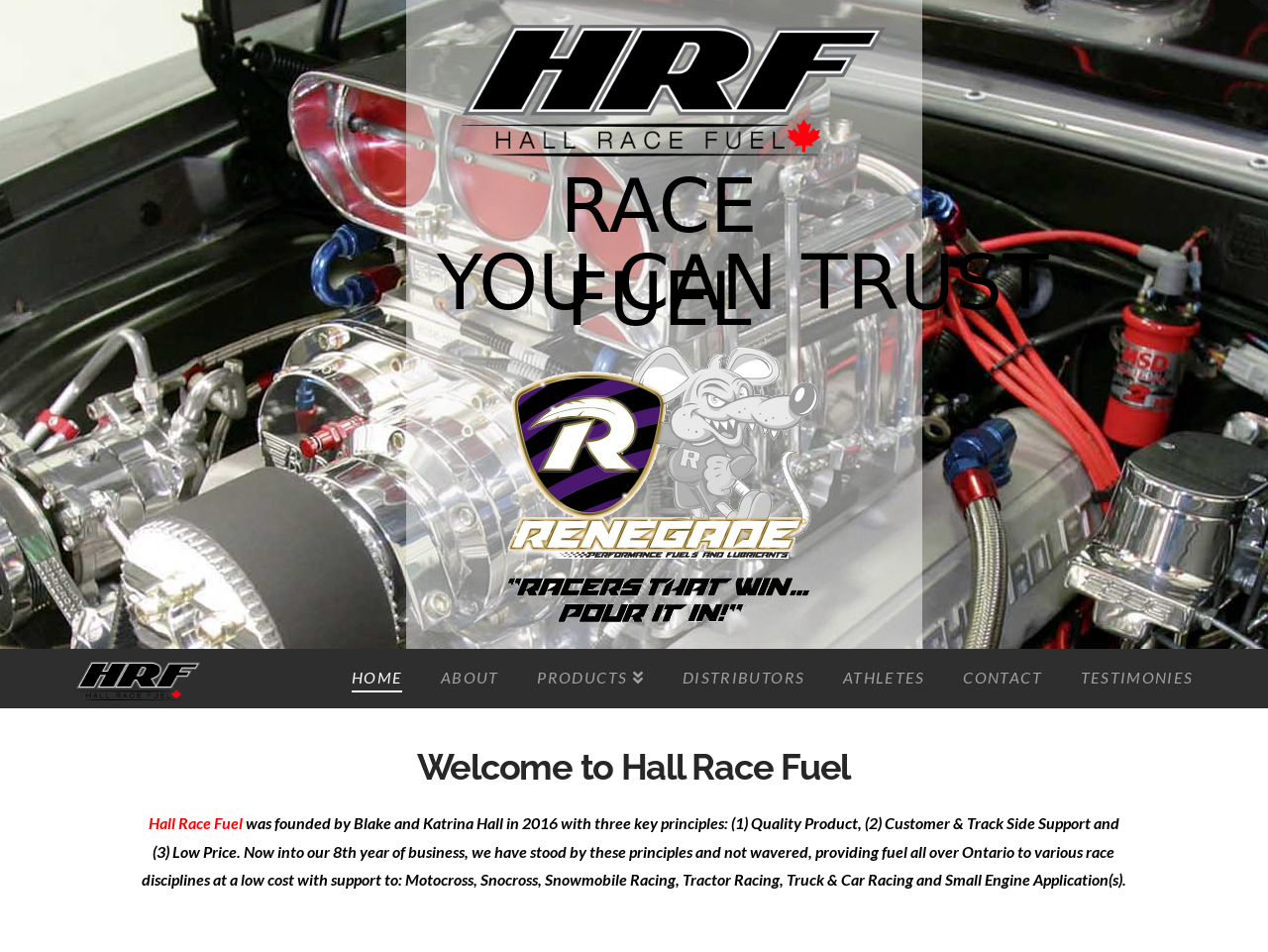What are the three key principles of the company?
Examine the image and provide an in-depth answer to the question.

The three key principles of the company can be determined by reading the static text 'was founded by Blake and Katrina Hall in 2016 with three key principles: (1) Quality Product, (2) Customer & Track Side Support and (3) Low Price.' which explicitly states the principles.